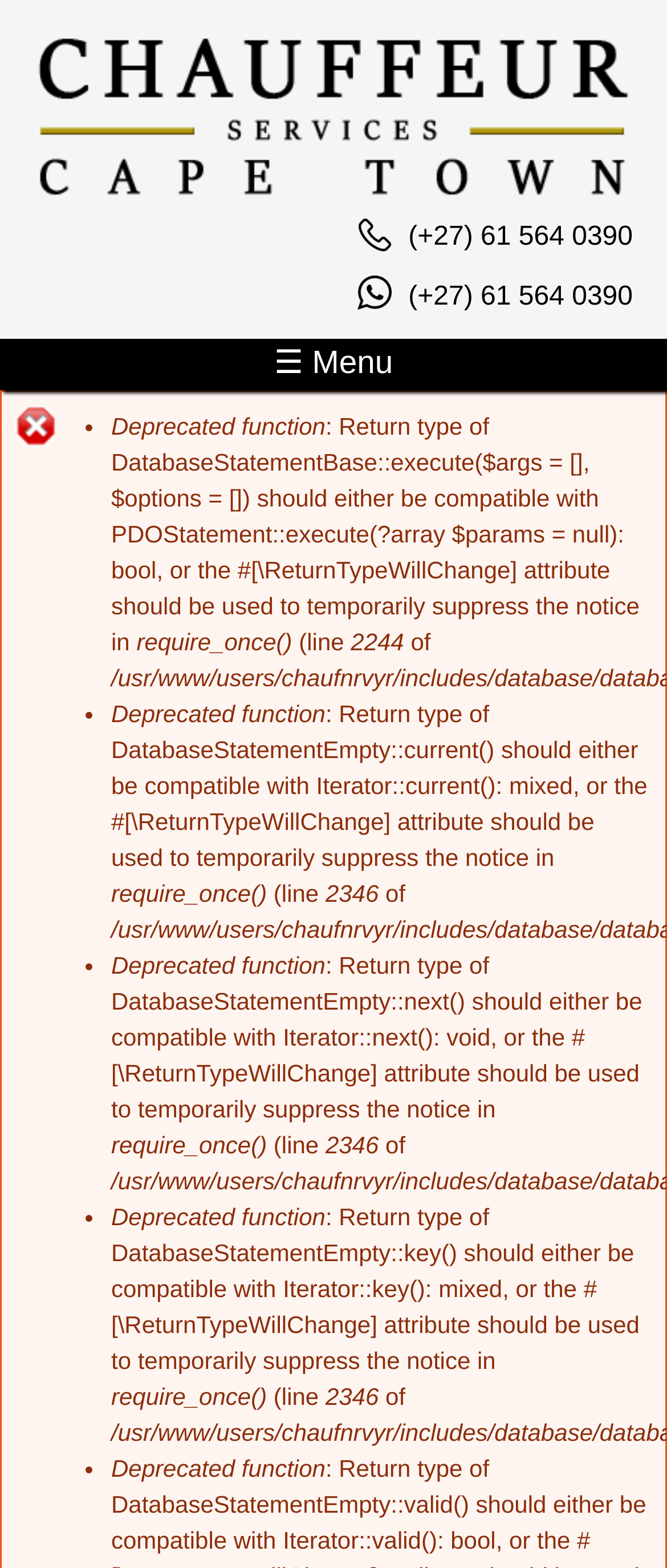Generate a thorough caption that explains the contents of the webpage.

The webpage appears to be an error page for a website related to airport transfers and chauffeur services in Cape Town. At the top, there is a logo of Apex Travel, accompanied by a phone number and two social media icons. Below the logo, there is a "Skip to main content" link.

The main content of the page is an error message, which is divided into several sections, each marked with a bullet point. Each section describes a deprecated function, including the function name, the error message, and the line number where the error occurs. The error messages are related to database statements and iterators.

The error message sections are stacked vertically, with each section taking up a significant portion of the page. The text is dense and technical, suggesting that the page is intended for developers or technical users rather than general users.

There are no images on the page apart from the logo and the social media icons. The overall layout is functional, with a focus on presenting technical information rather than aesthetics.